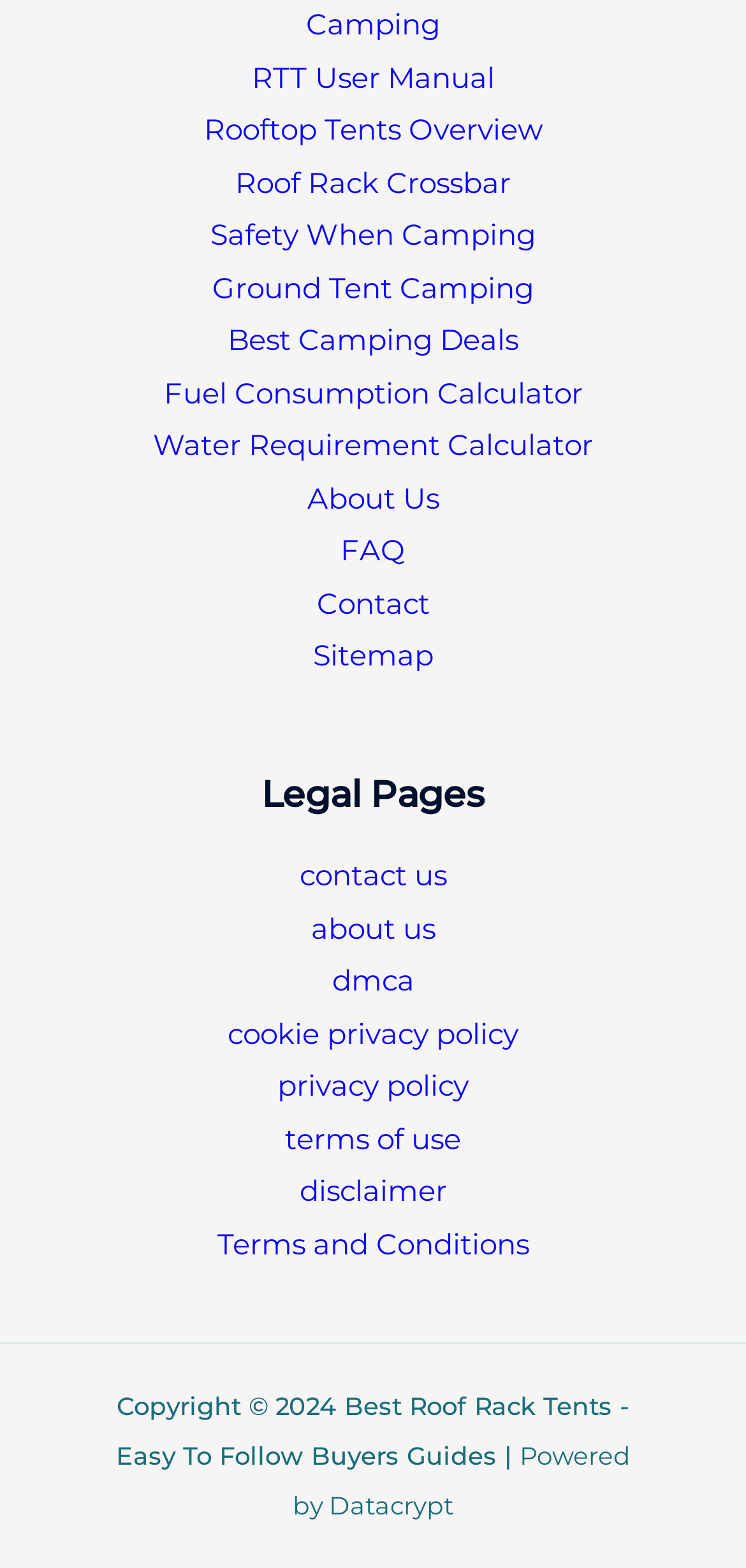What is the purpose of the 'Fuel Consumption Calculator' link?
Based on the image, answer the question in a detailed manner.

The 'Fuel Consumption Calculator' link is likely provided to help users calculate their fuel consumption, which is an important consideration for camping trips that involve driving.